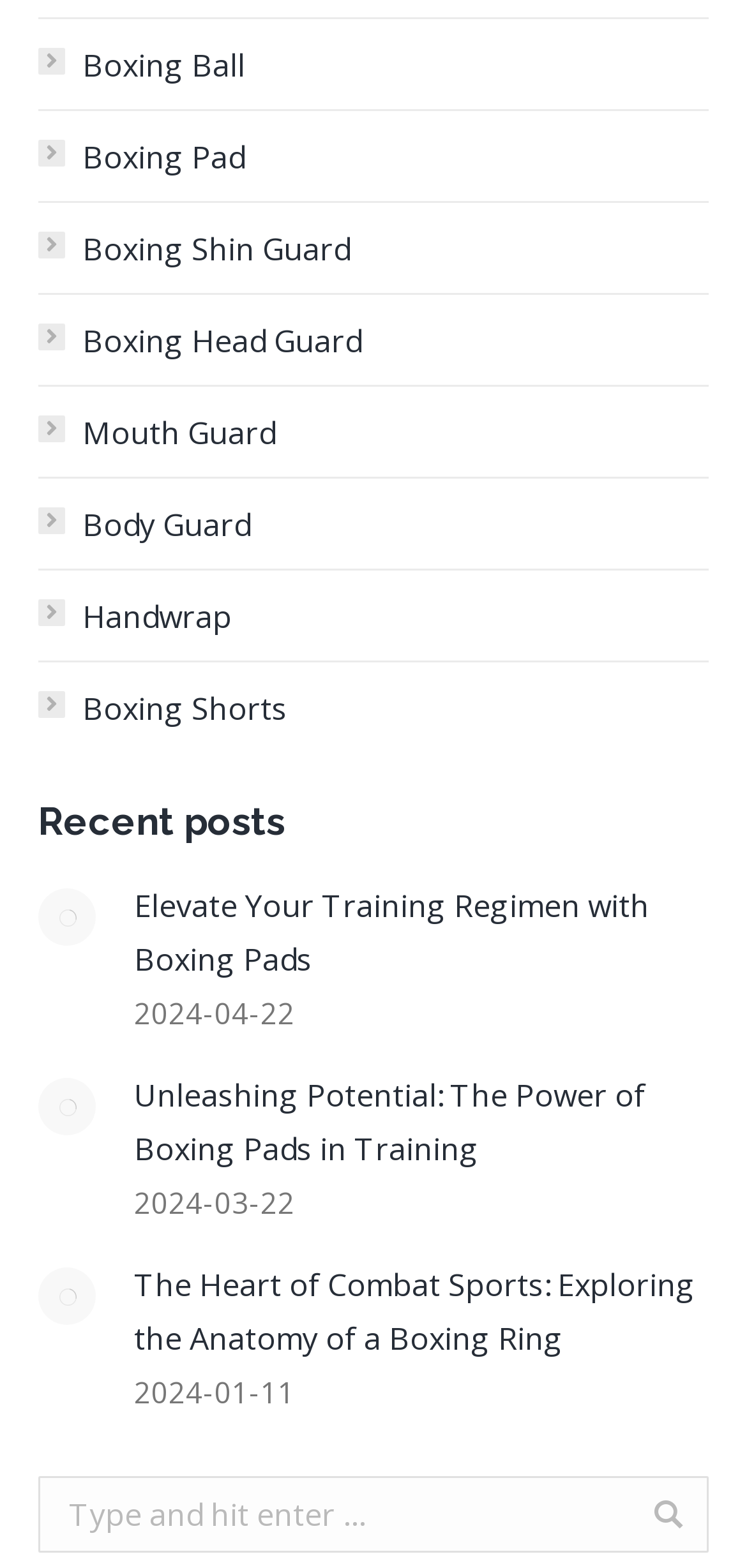What is the last boxing equipment listed?
Based on the visual information, provide a detailed and comprehensive answer.

The last boxing equipment listed is 'Boxing Shorts' which is a link element with the text 'Boxing Shorts ' and has a bounding box coordinate of [0.051, 0.435, 0.385, 0.469].